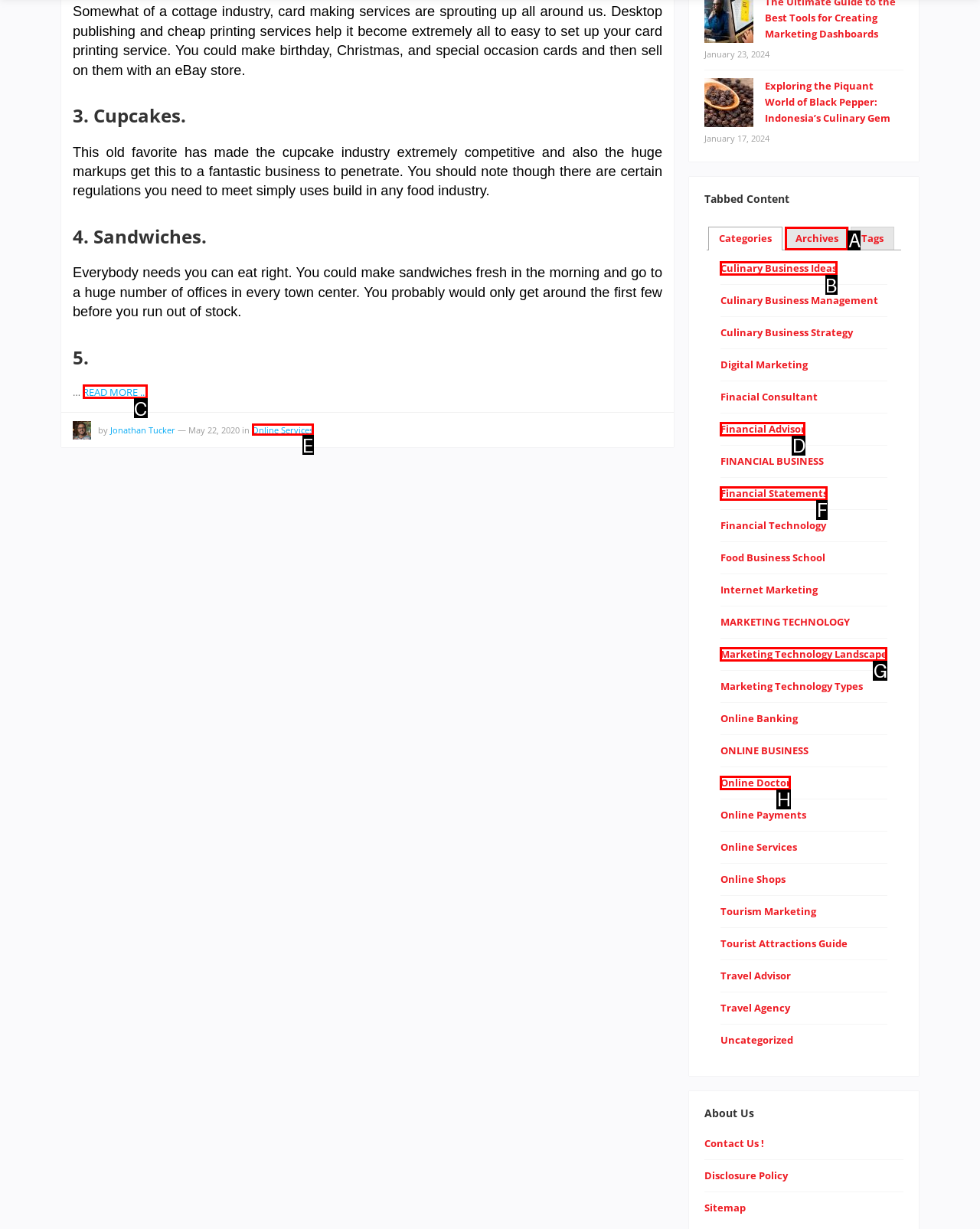For the given instruction: Click the 'Culinary Business Ideas' link, determine which boxed UI element should be clicked. Answer with the letter of the corresponding option directly.

B